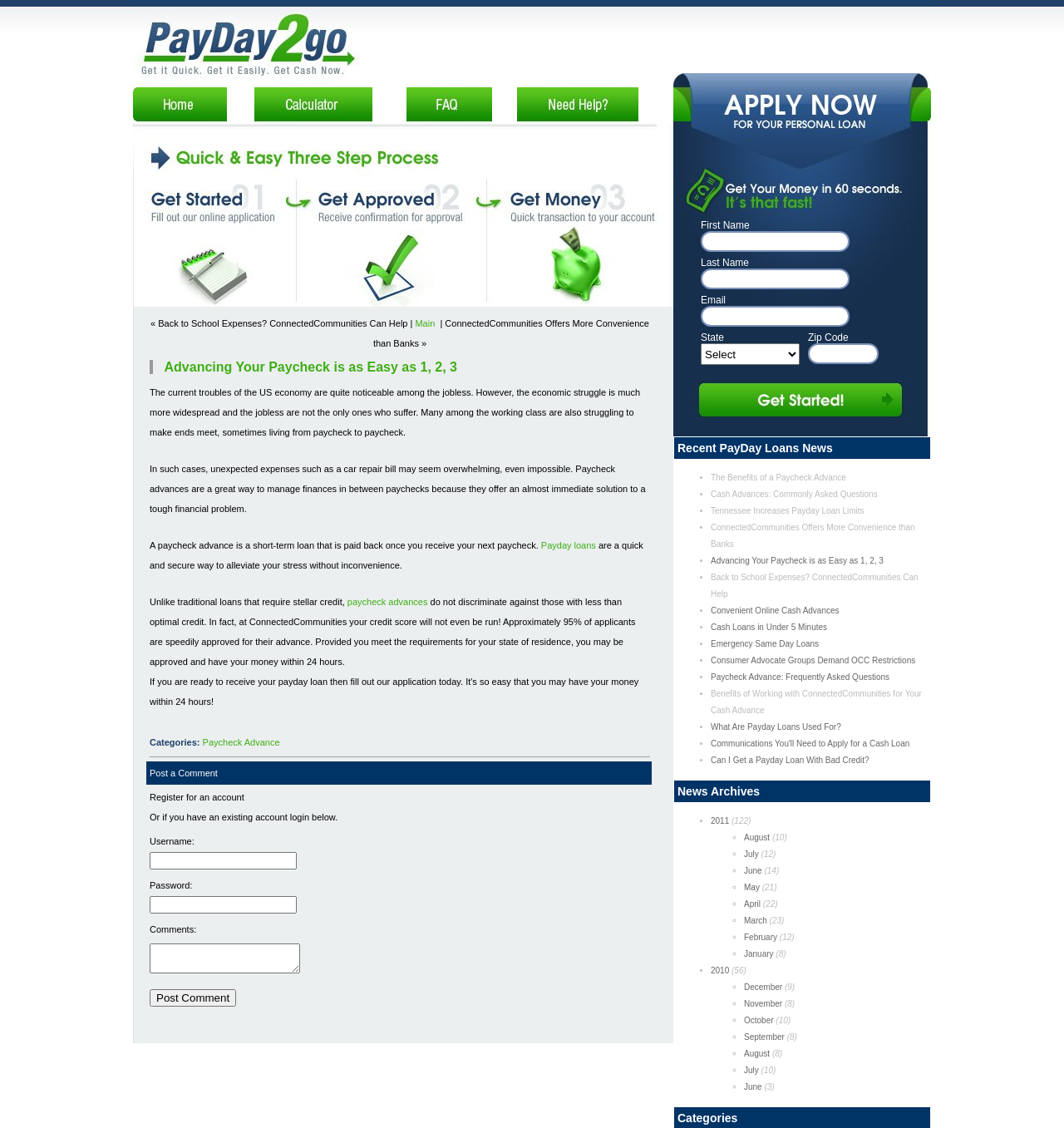Elaborate on the webpage's design and content in a detailed caption.

This webpage is about payday loans and quick cash advances. At the top, there is a navigation bar with links to "Online Payday Loans", "Pay Day Advance", "Calculator", "FAQ", and "Need Help?". Below the navigation bar, there is a prominent call-to-action button "apply now".

The main content of the webpage is a long article that discusses the struggles of the working class and how paycheck advances can help manage finances. The article explains that paycheck advances are short-term loans that can be paid back with the next paycheck and that they do not require stellar credit. It also mentions that approximately 95% of applicants are approved for their advance.

On the right side of the webpage, there is a sidebar with a form to fill out for a payday loan application. The form asks for personal information such as first name, last name, email, state, and zip code.

At the bottom of the webpage, there is a section for comments and a login/register section. There is also a button to post a comment.

There are several images throughout the webpage, including icons for the navigation links and a logo for the company.